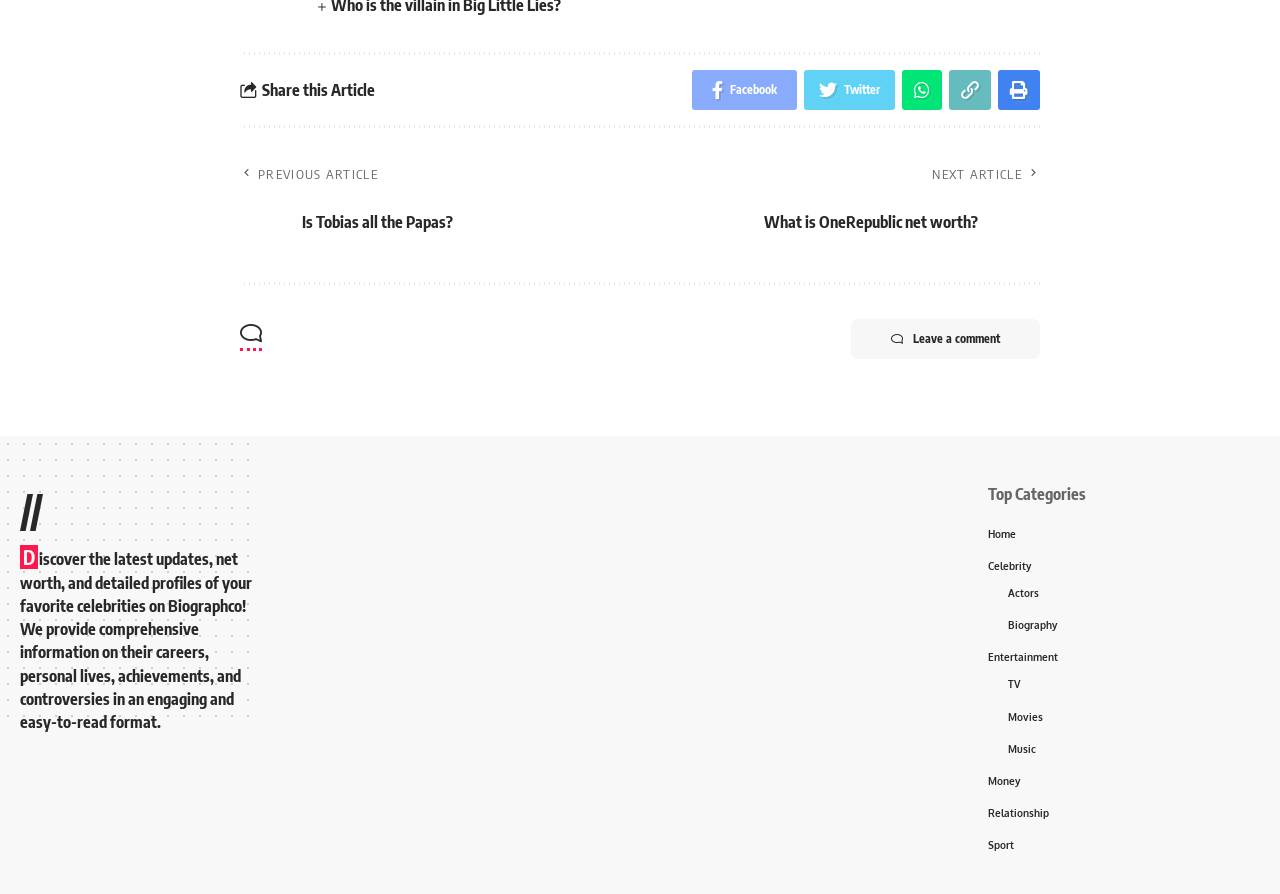Please respond in a single word or phrase: 
What is the topic of the previous article?

Tobias Being the Sole Papa